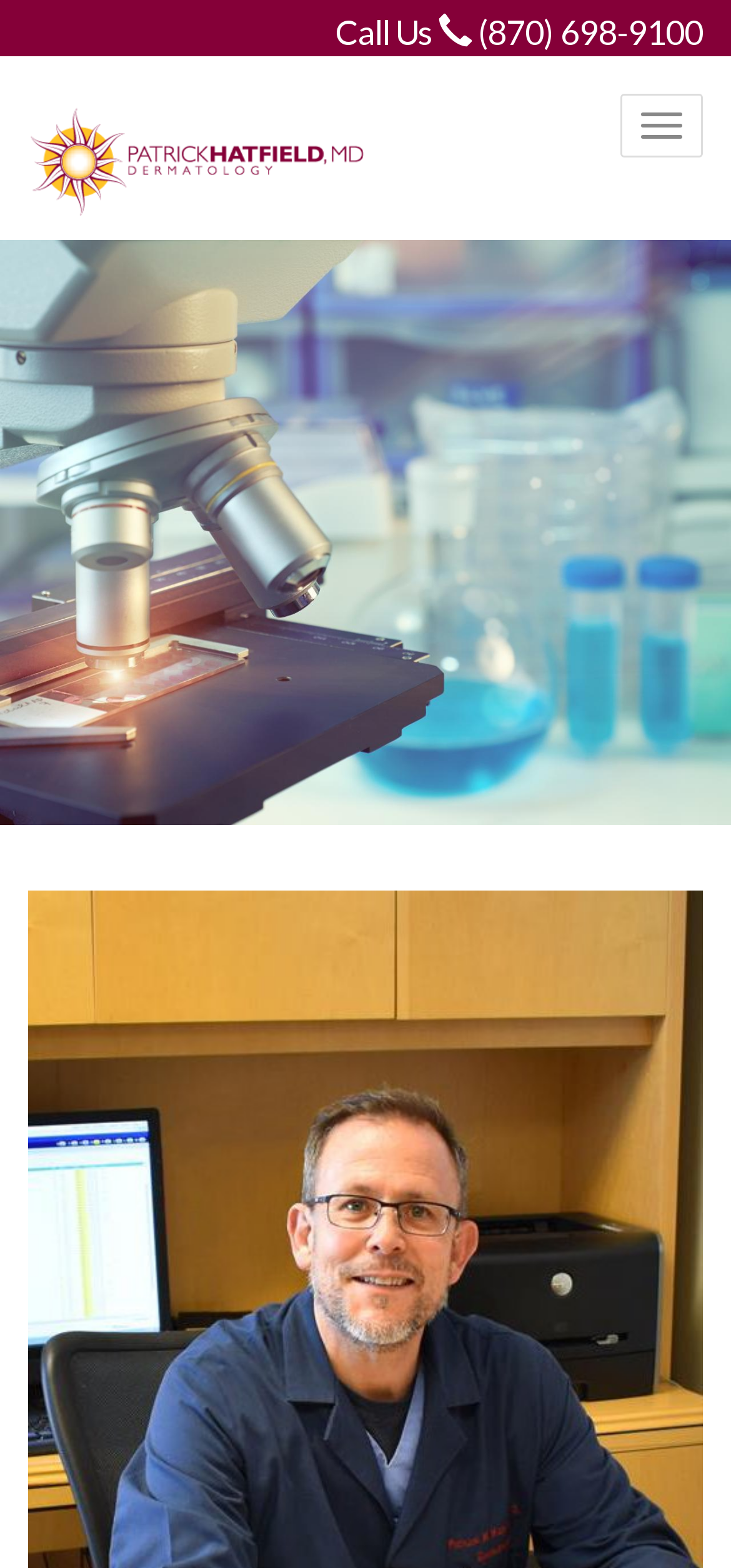Reply to the question with a brief word or phrase: What is the purpose of the 'Previous' and 'Next' buttons?

Pagination